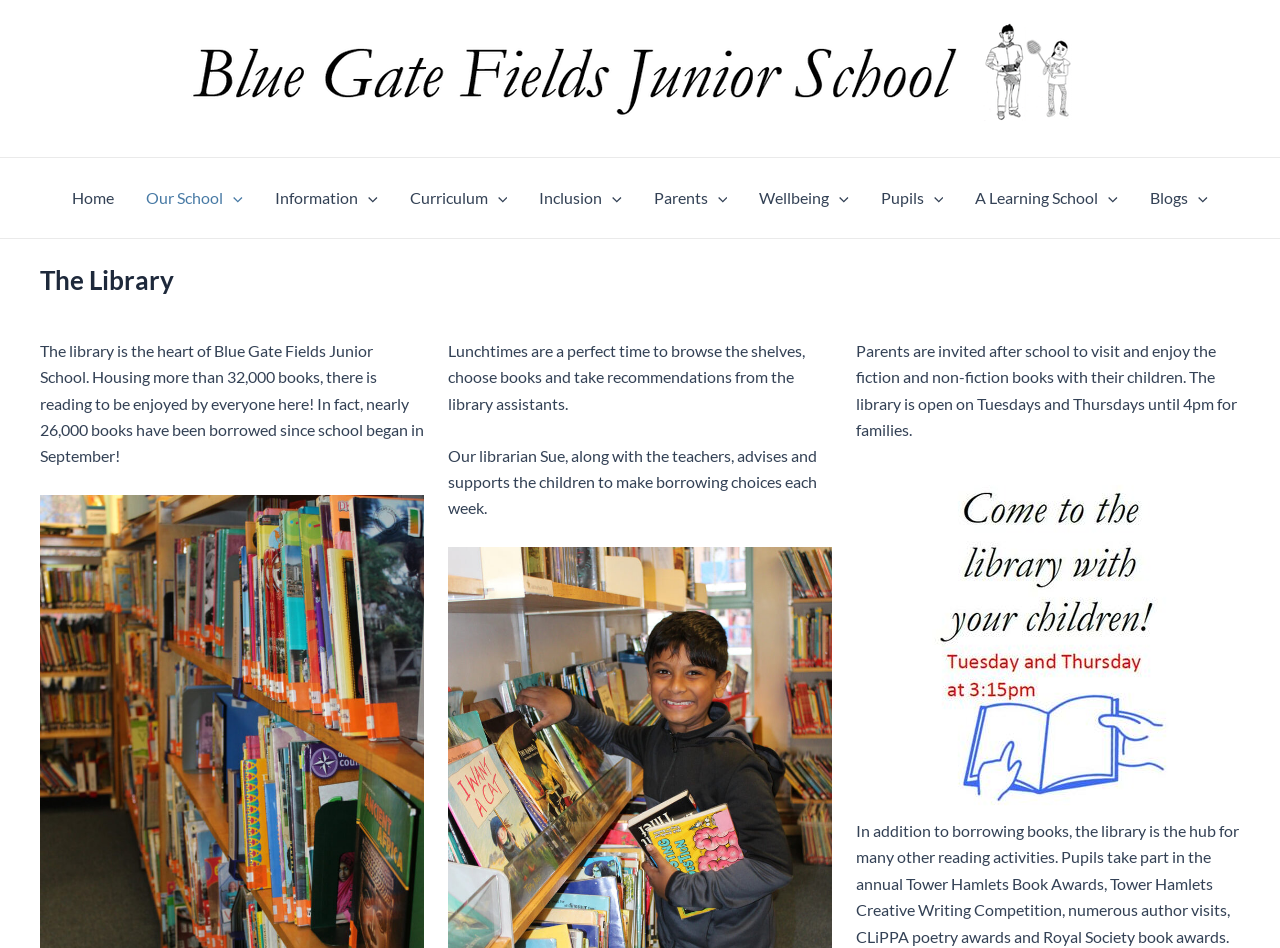Please determine the bounding box coordinates of the element's region to click for the following instruction: "Expand the Our School menu".

[0.102, 0.167, 0.202, 0.251]